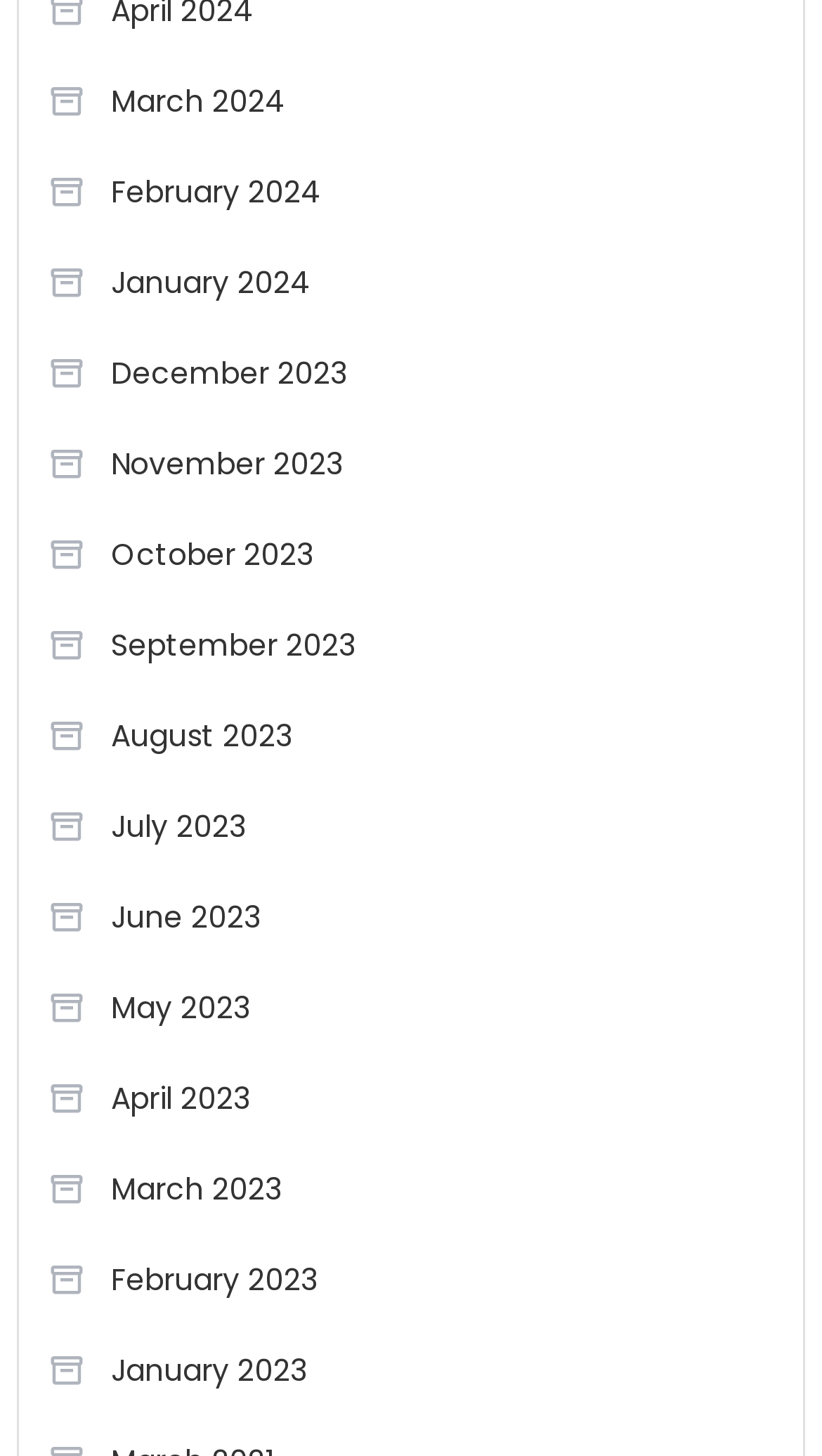Bounding box coordinates are specified in the format (top-left x, top-left y, bottom-right x, bottom-right y). All values are floating point numbers bounded between 0 and 1. Please provide the bounding box coordinate of the region this sentence describes: May 2023

[0.058, 0.669, 0.305, 0.716]